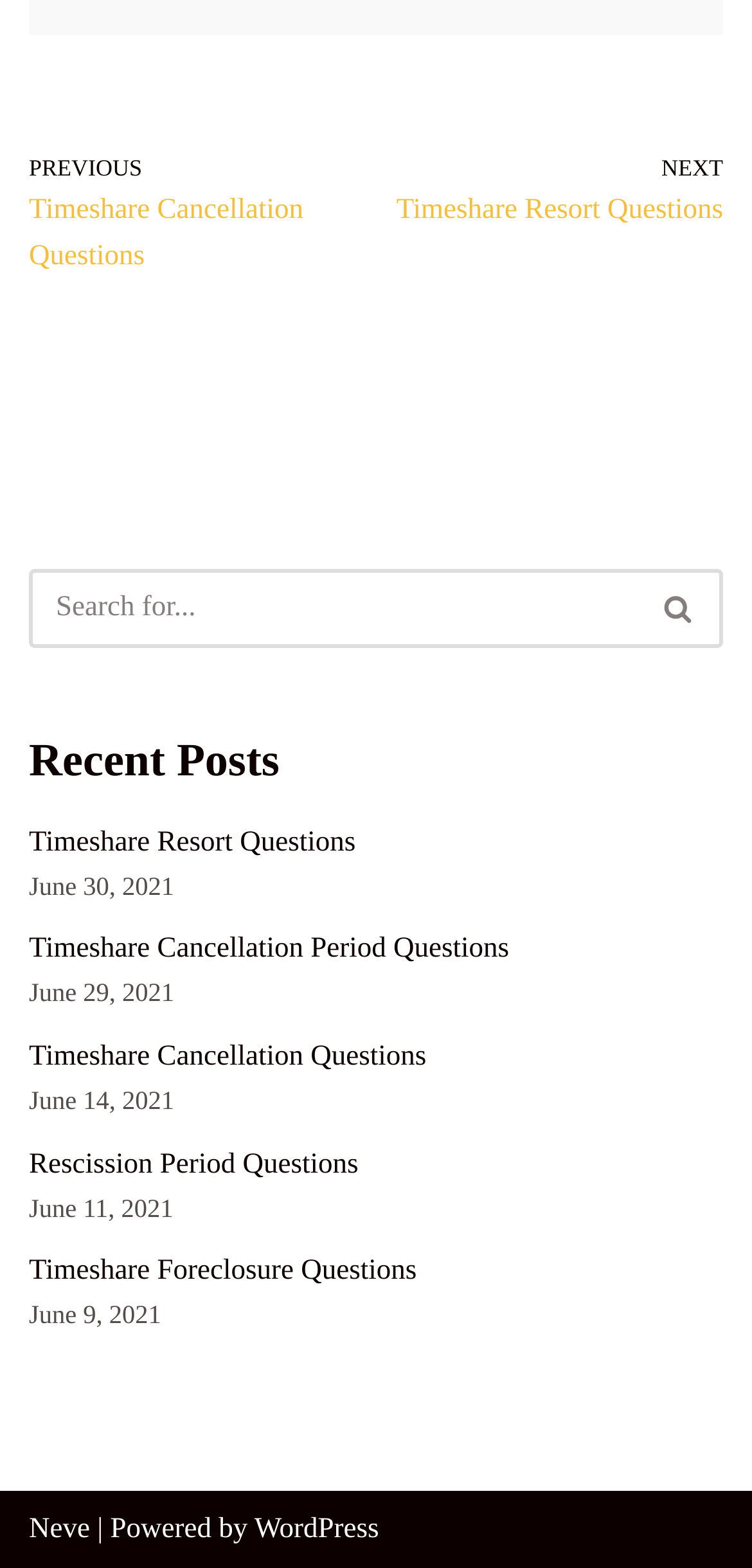Identify the bounding box coordinates of the area that should be clicked in order to complete the given instruction: "Go to previous timeshare cancellation questions". The bounding box coordinates should be four float numbers between 0 and 1, i.e., [left, top, right, bottom].

[0.038, 0.096, 0.474, 0.179]